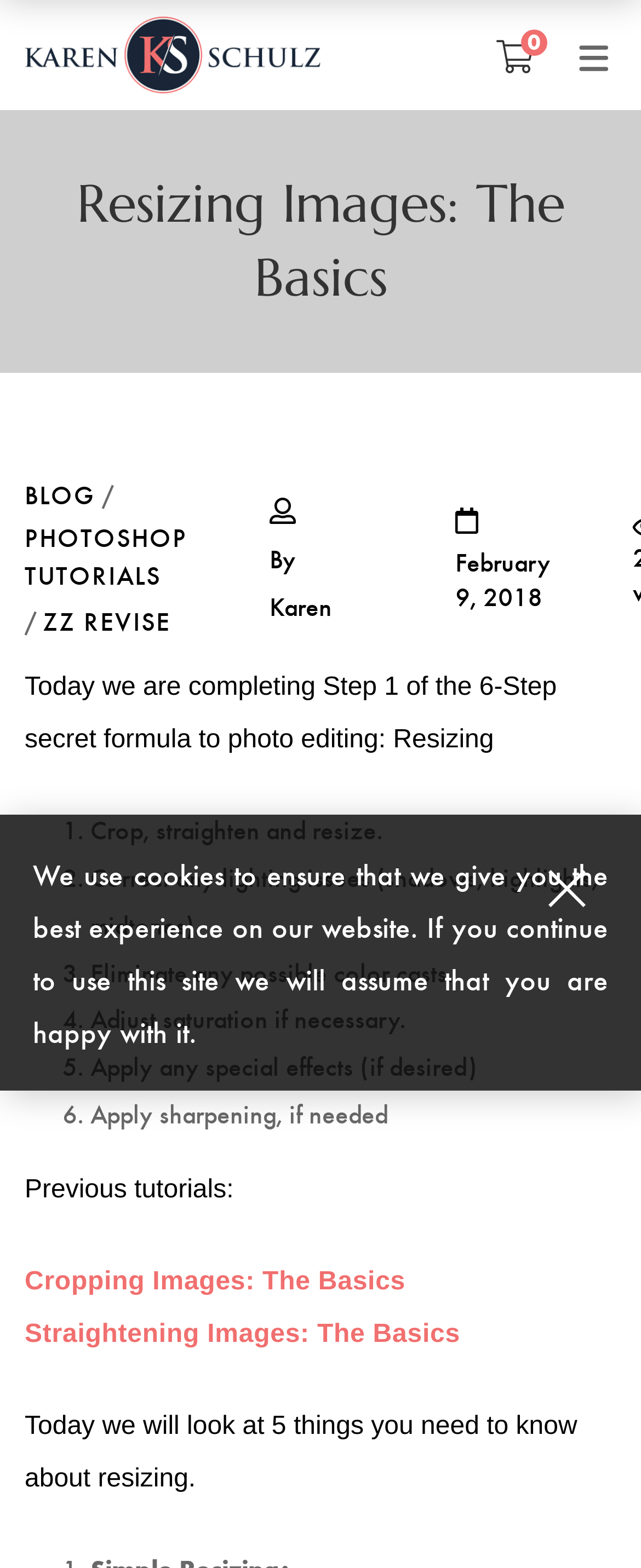How many links are in the top navigation menu?
Answer the question with a detailed and thorough explanation.

The number of links in the top navigation menu can be found by looking at the links 'SHOP', 'Karen Schulz Designs Shop', 'My Memories', 'Oscraps', and 'Gingerscraps' located at the top of the webpage. These links are part of the top navigation menu.